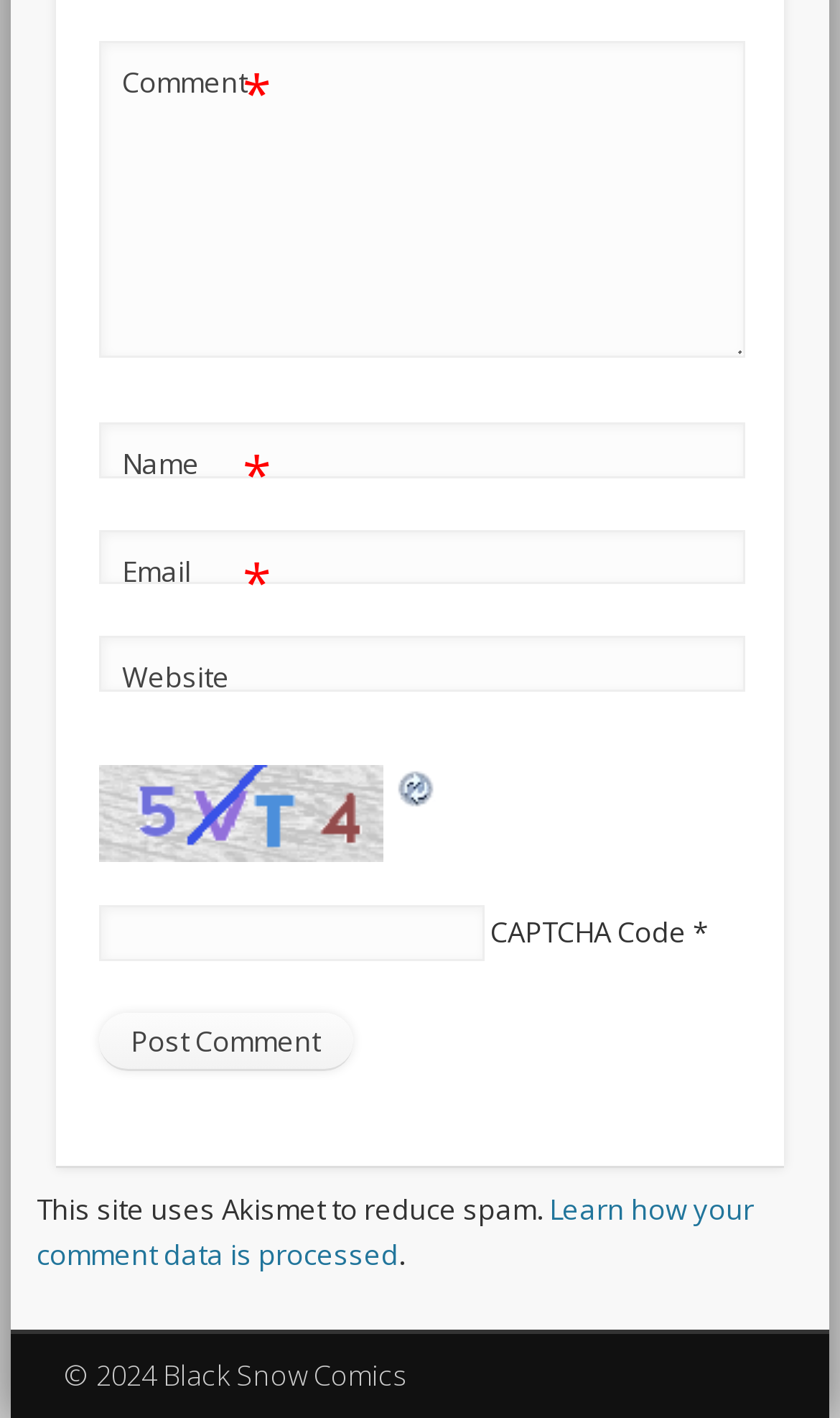Respond with a single word or phrase to the following question: What is the copyright information?

2024 Black Snow Comics